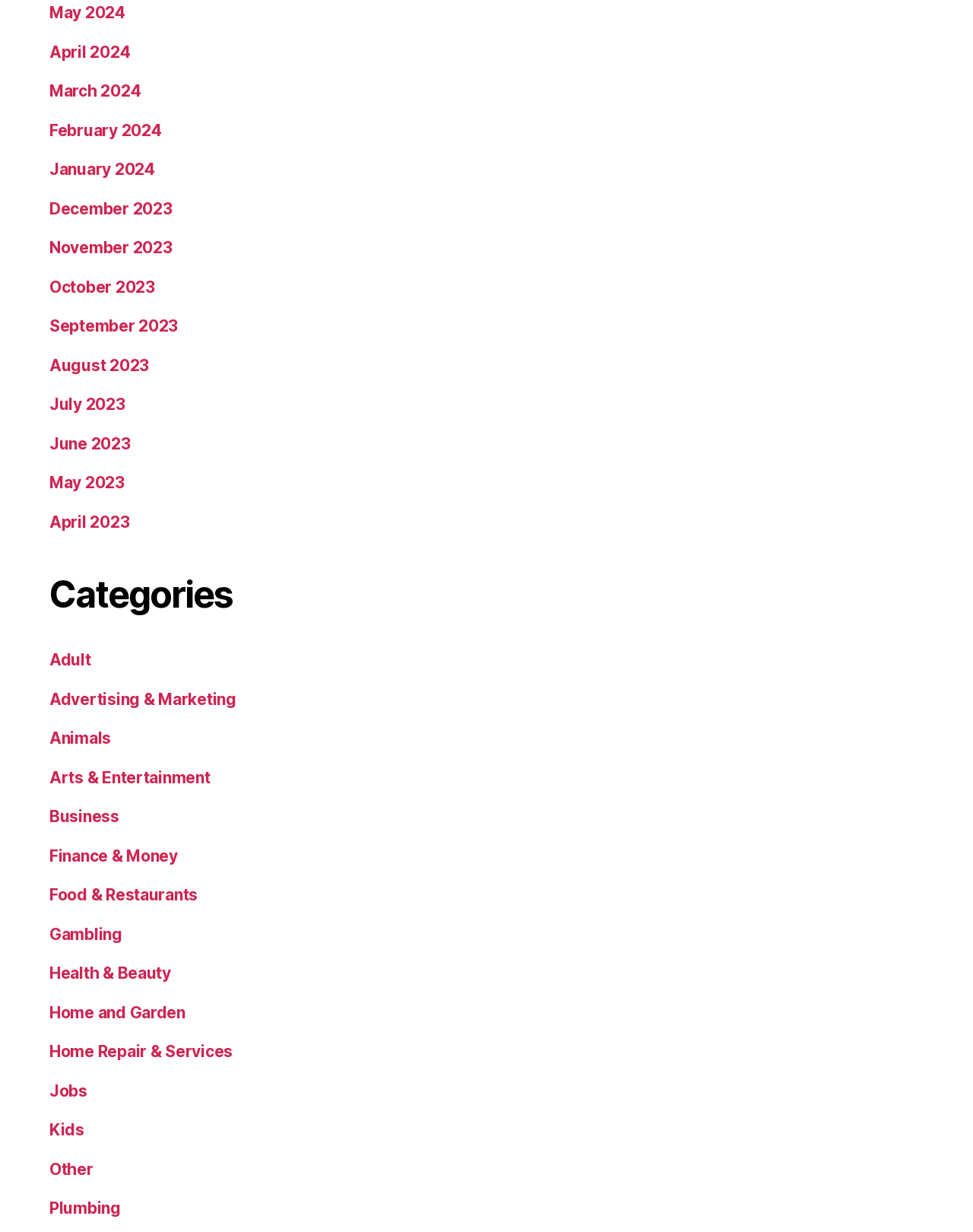Identify the bounding box coordinates of the clickable region to carry out the given instruction: "View categories".

[0.051, 0.464, 0.504, 0.502]